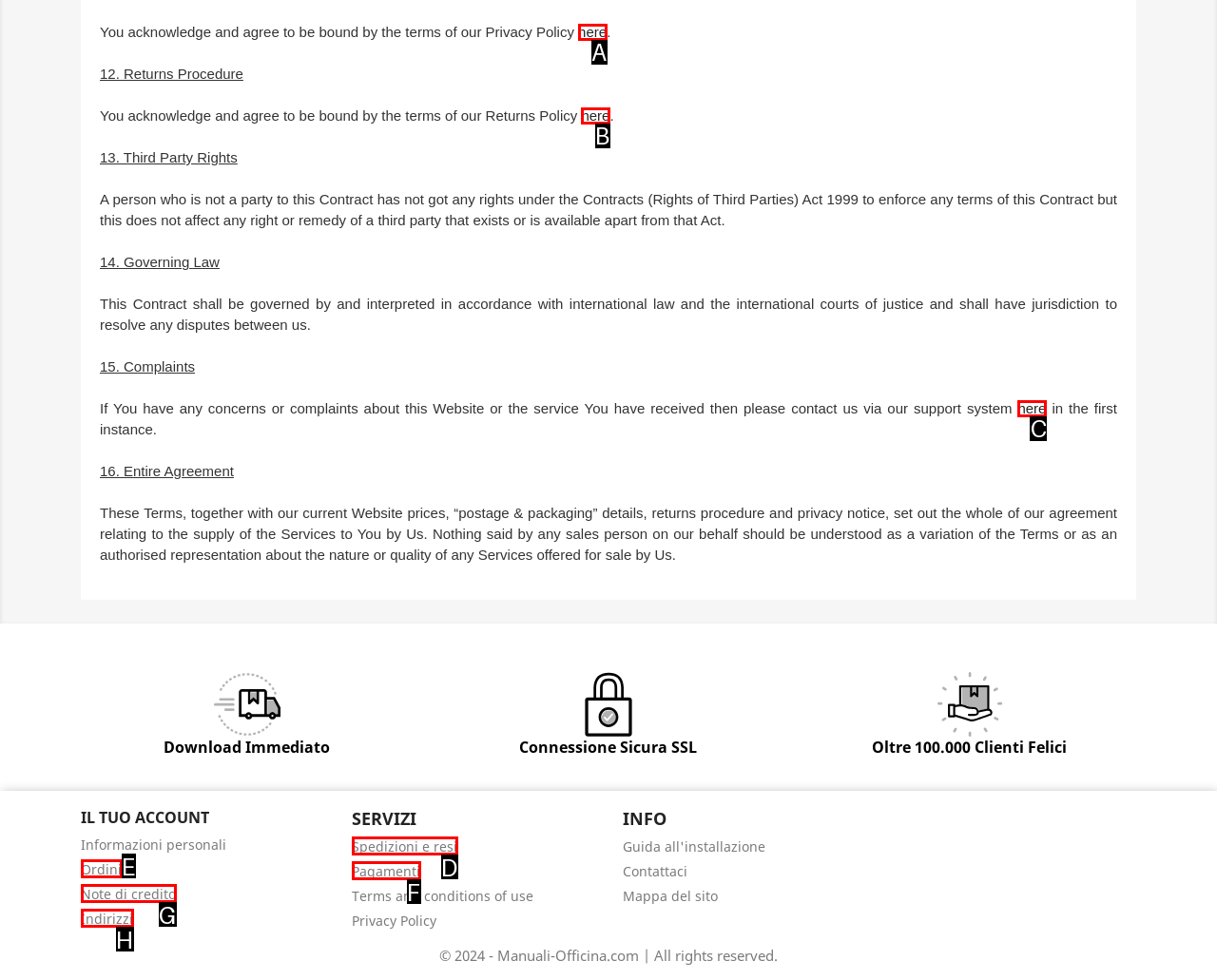Please identify the correct UI element to click for the task: Contact us Respond with the letter of the appropriate option.

C